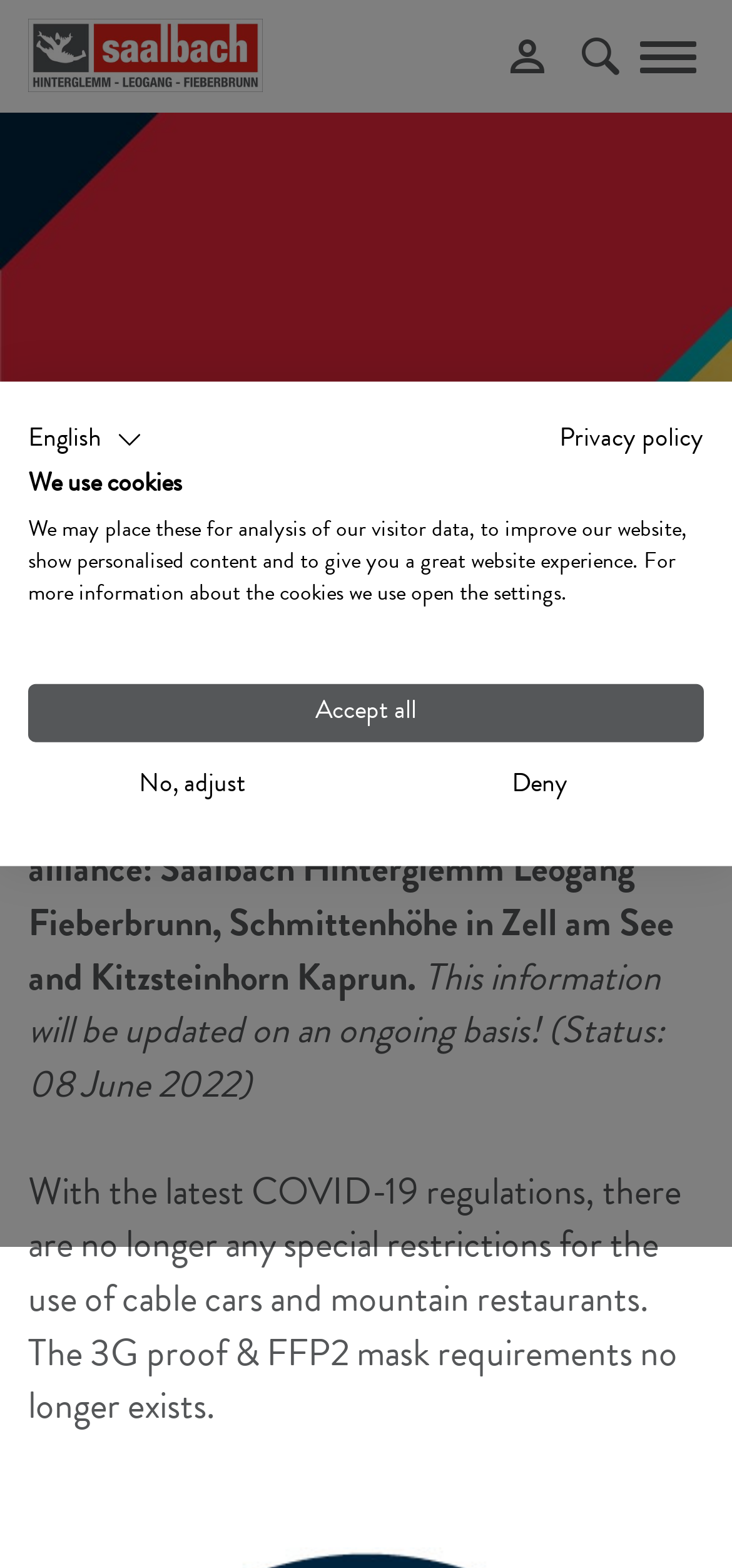Please find the bounding box coordinates of the element that needs to be clicked to perform the following instruction: "Switch to English". The bounding box coordinates should be four float numbers between 0 and 1, represented as [left, top, right, bottom].

[0.038, 0.266, 0.195, 0.295]